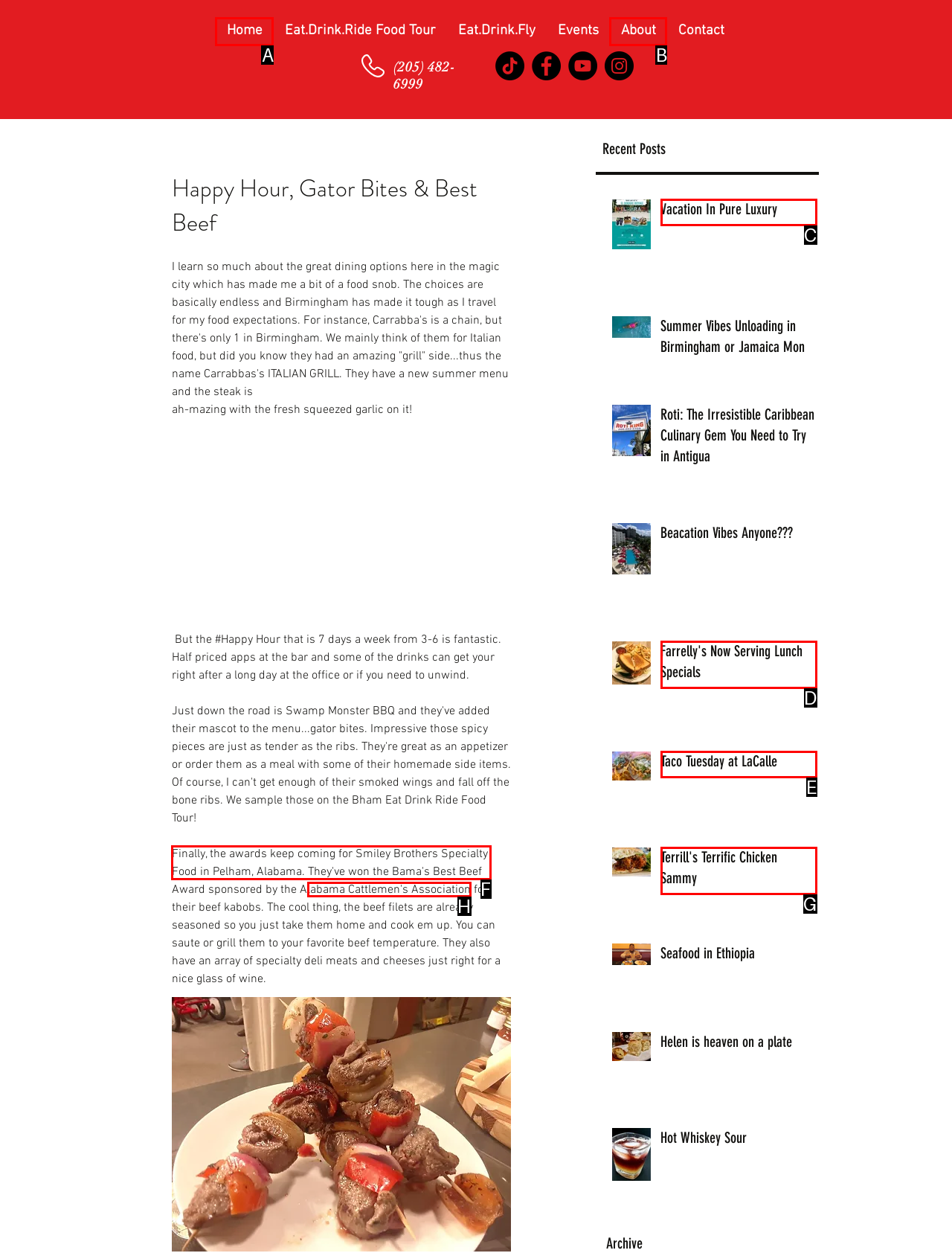Which UI element should be clicked to perform the following task: Click on the link 'Smiley Brothers Specialty Food'? Answer with the corresponding letter from the choices.

F